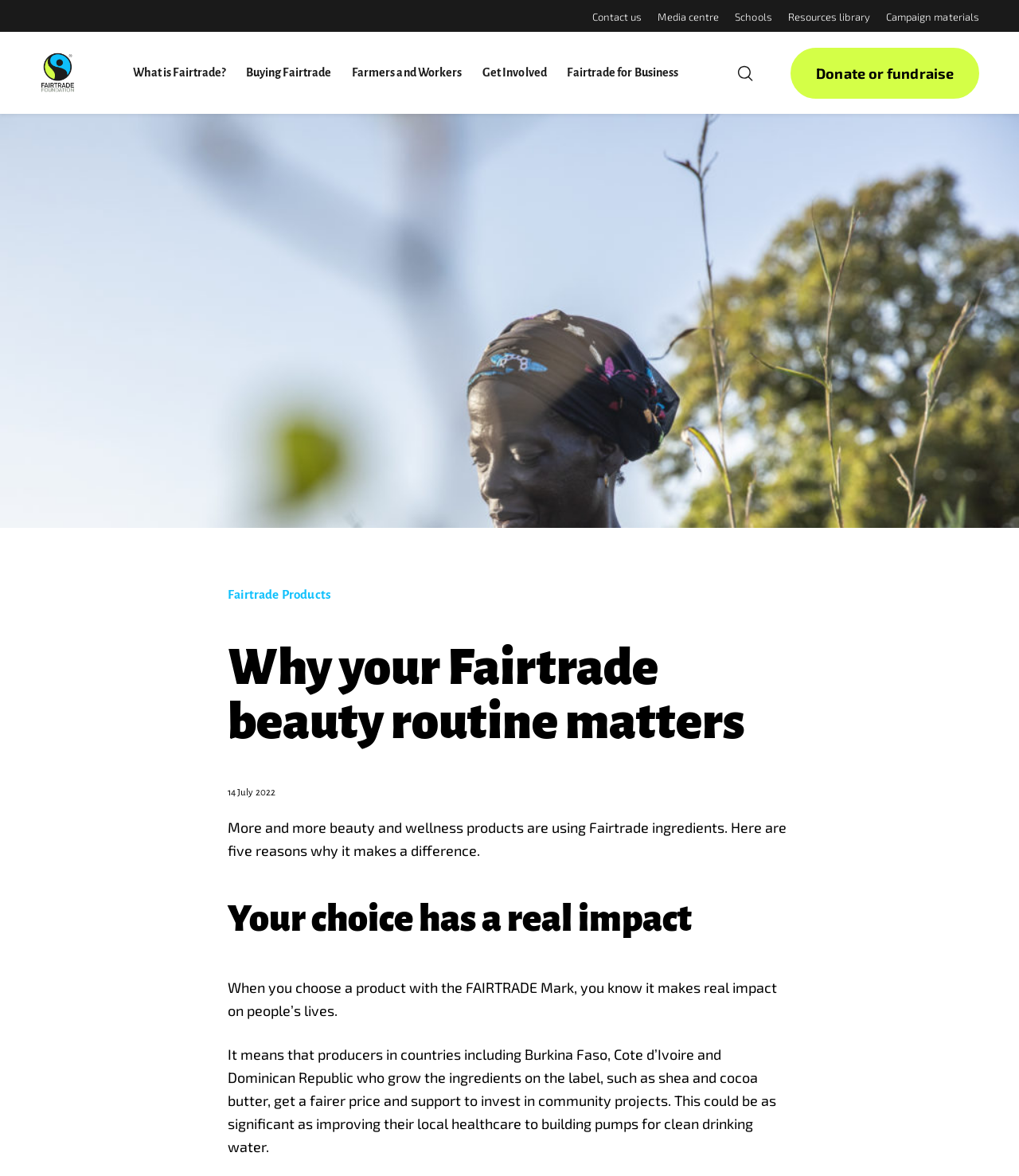What is the date of the article or webpage?
Give a one-word or short phrase answer based on the image.

14 July 2022